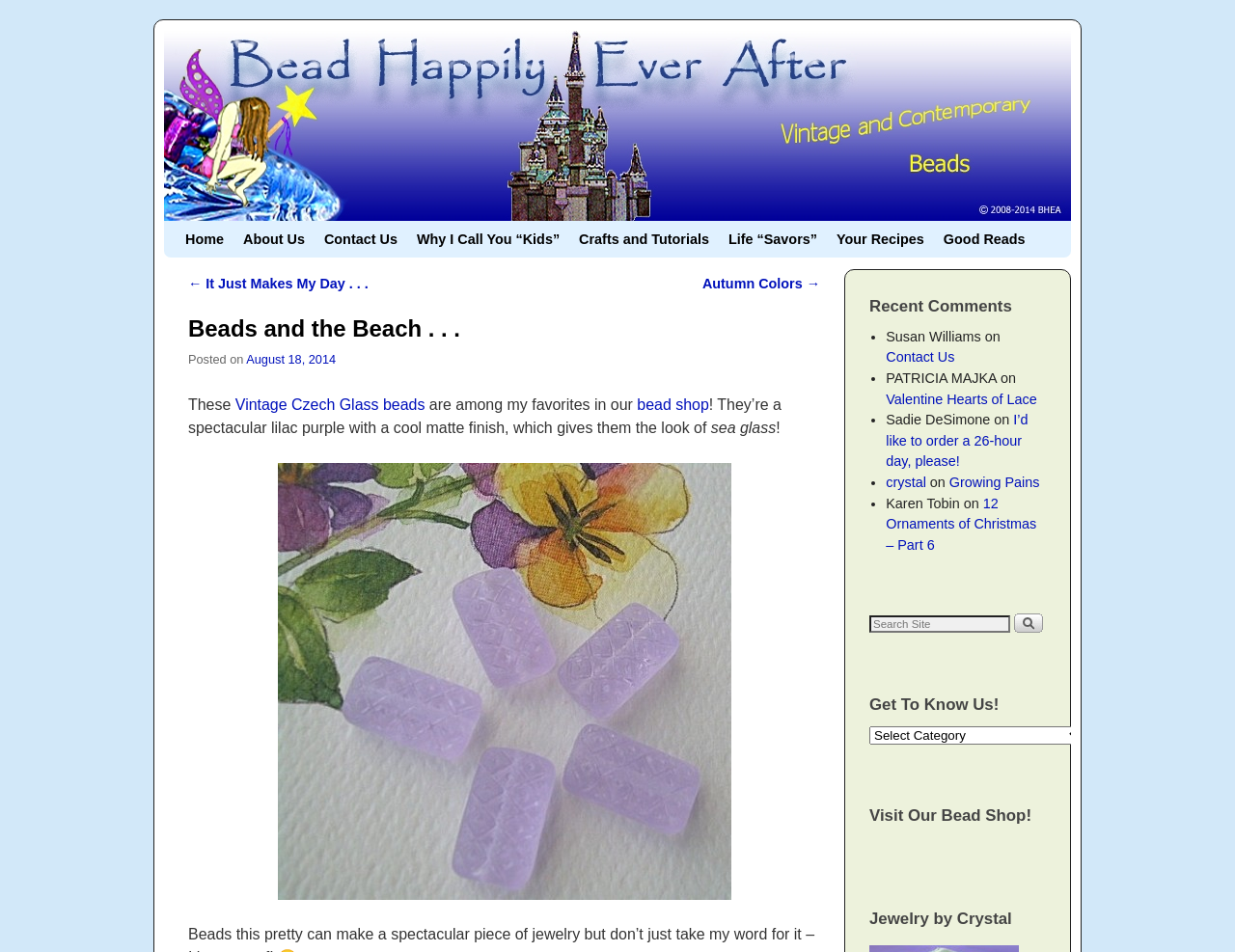What is the name of the bead shop?
Please interpret the details in the image and answer the question thoroughly.

The question cannot be answered directly from the webpage, as the name of the bead shop is not explicitly mentioned.